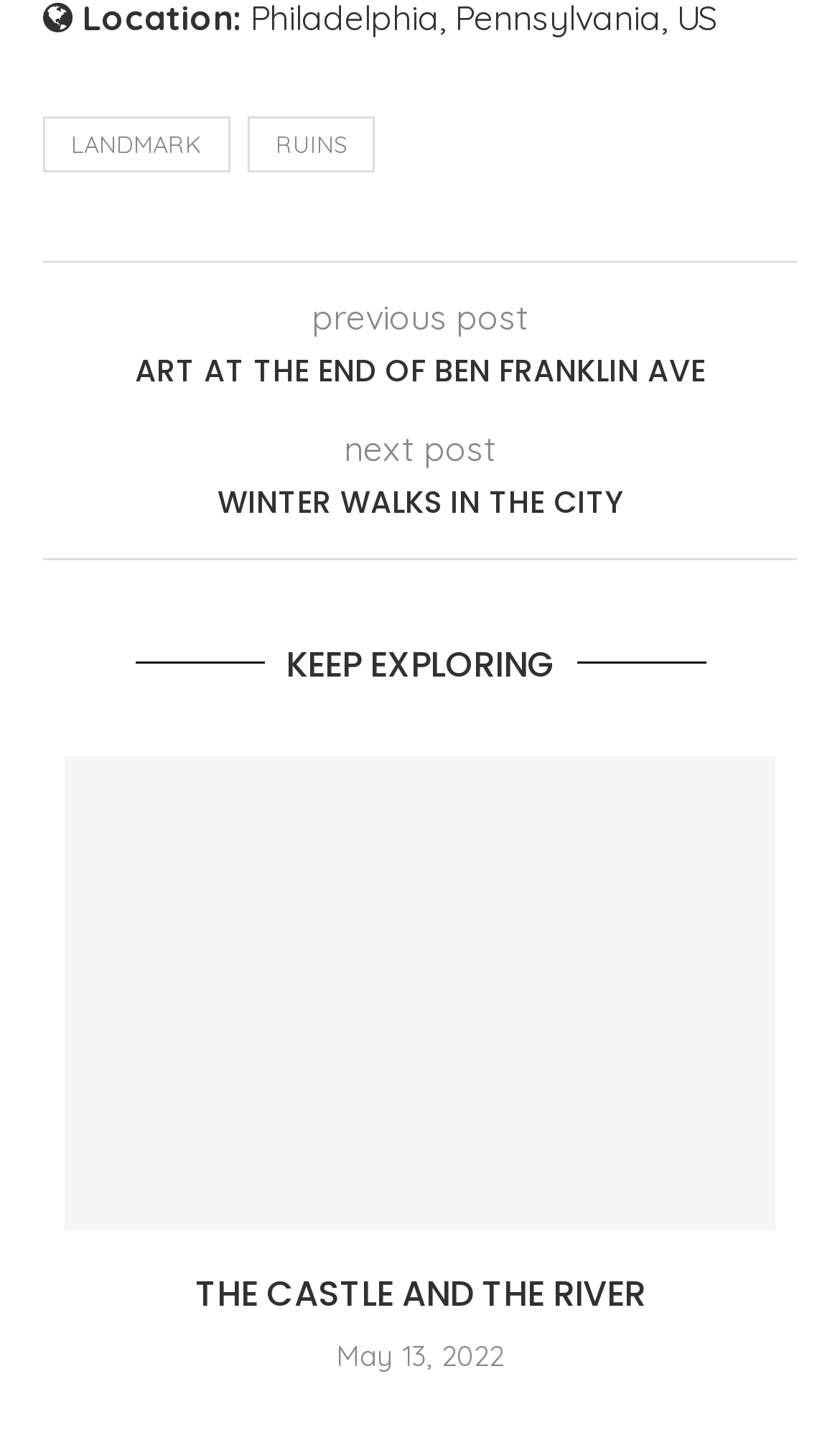What is the text of the heading above 'THE CASTLE AND THE RIVER' link?
Provide a one-word or short-phrase answer based on the image.

KEEP EXPLORING